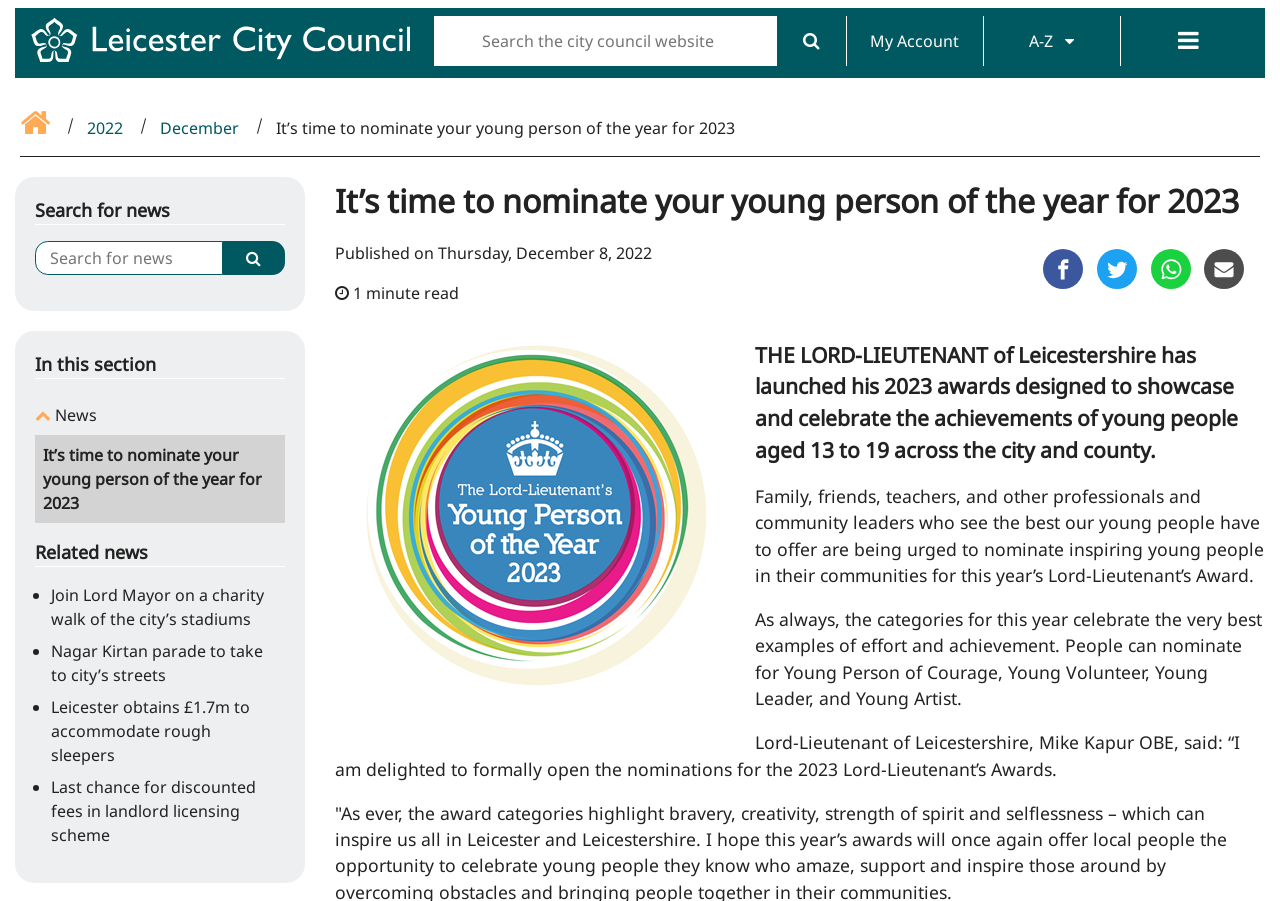Please identify the bounding box coordinates of the clickable area that will allow you to execute the instruction: "Return to Leicester City Council homepage".

[0.018, 0.052, 0.339, 0.077]